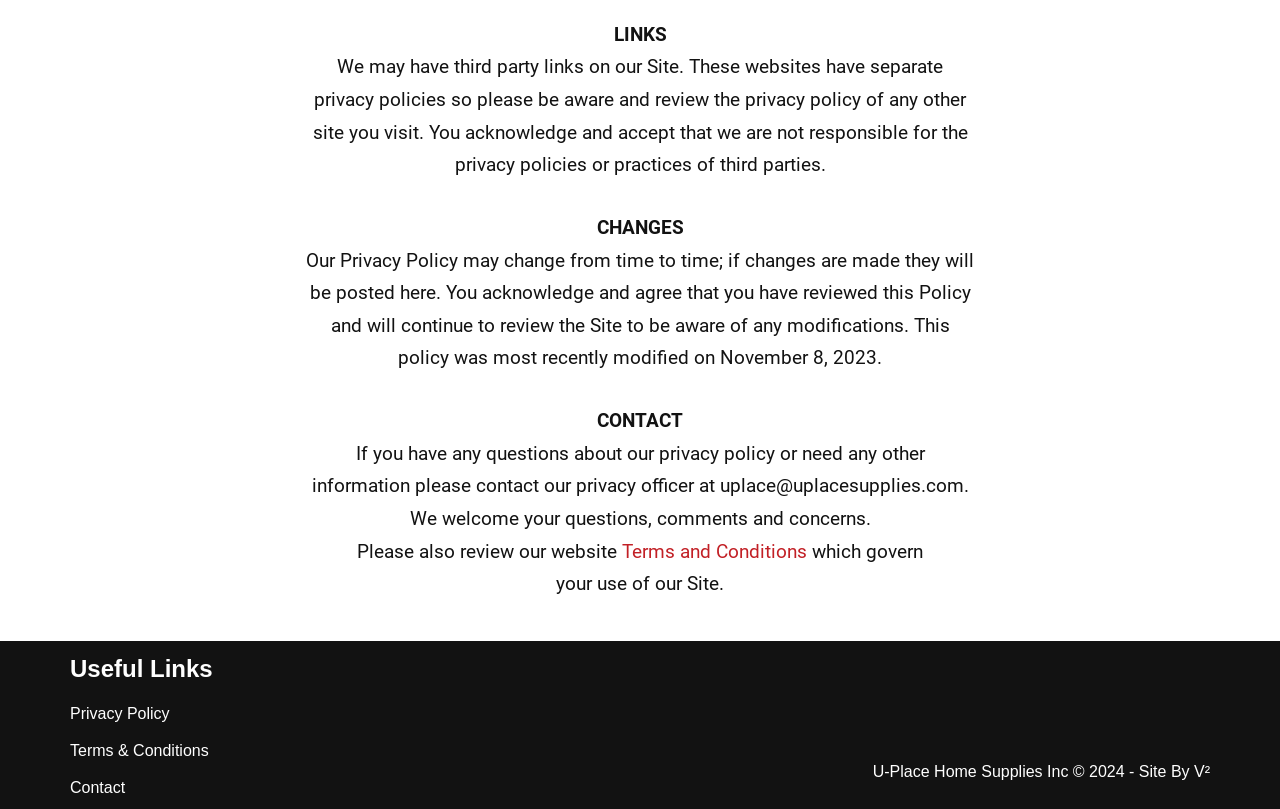Give a one-word or one-phrase response to the question: 
What is the name of the company?

U-Place Home Supplies Inc